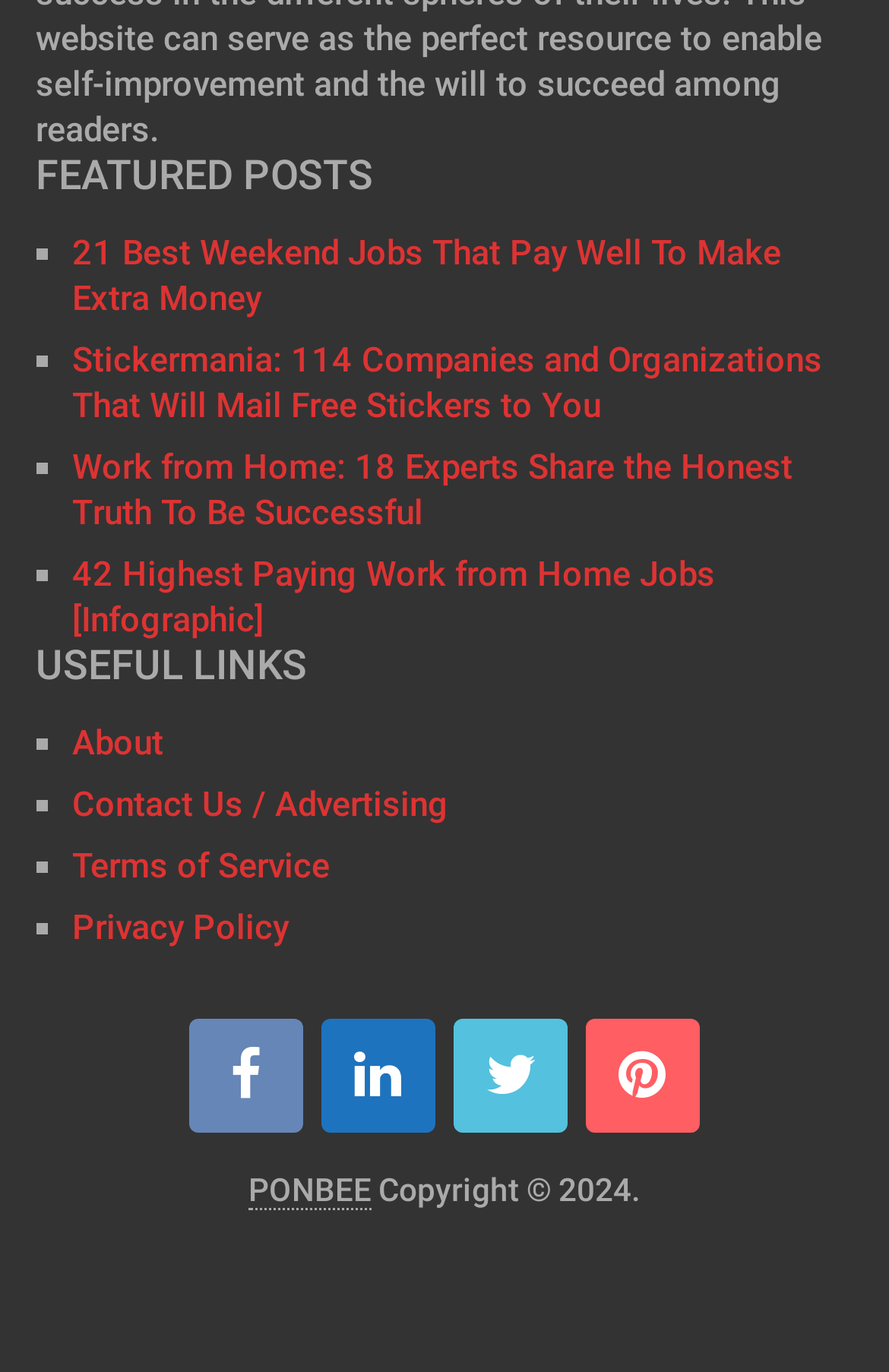What is the category of the first featured post?
Based on the screenshot, give a detailed explanation to answer the question.

The first featured post is '21 Best Weekend Jobs That Pay Well To Make Extra Money', which suggests that the category of this post is related to weekend jobs.